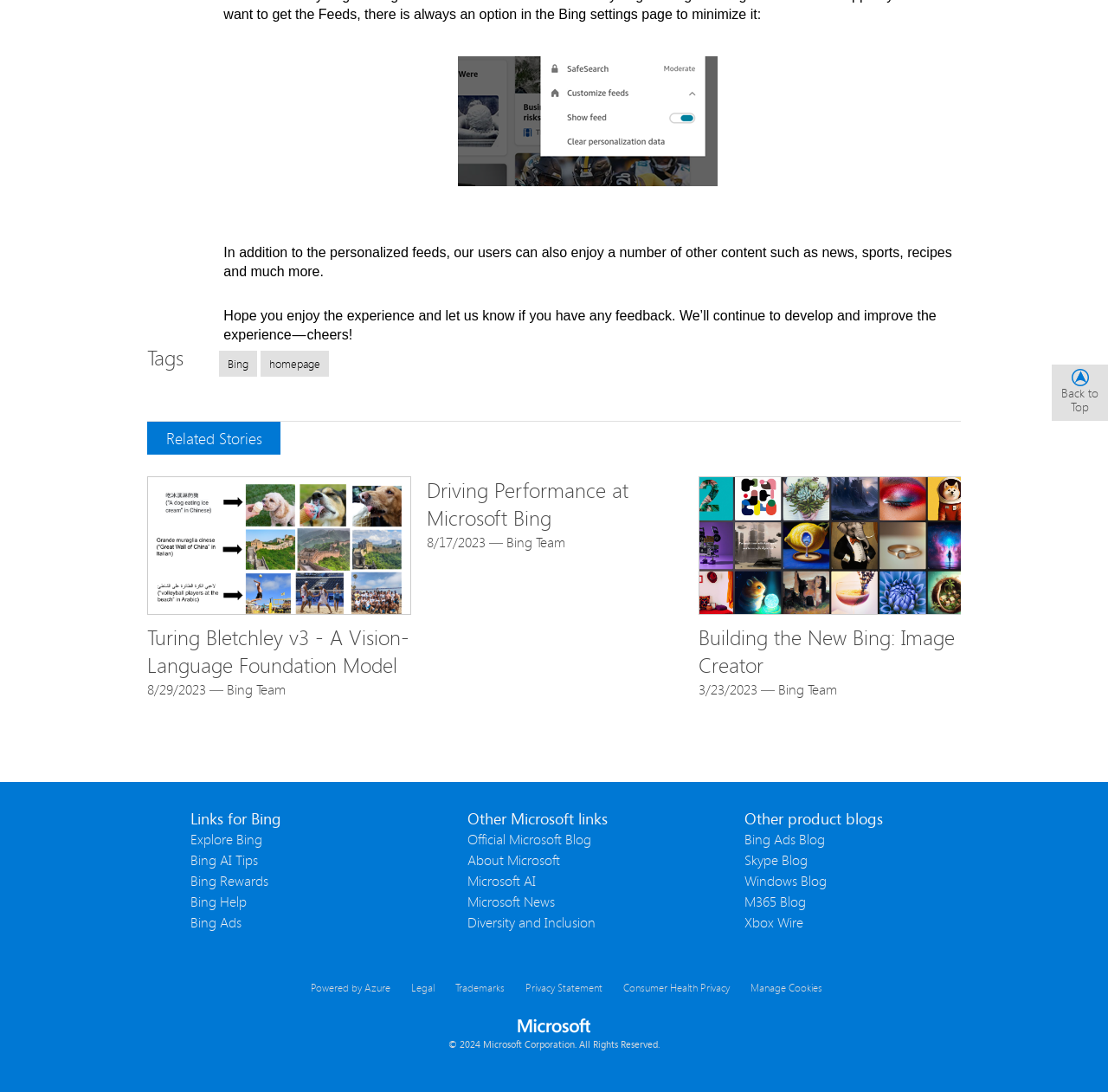What is the purpose of the 'Back to Top' link?
Look at the image and provide a short answer using one word or a phrase.

To go back to the top of the page